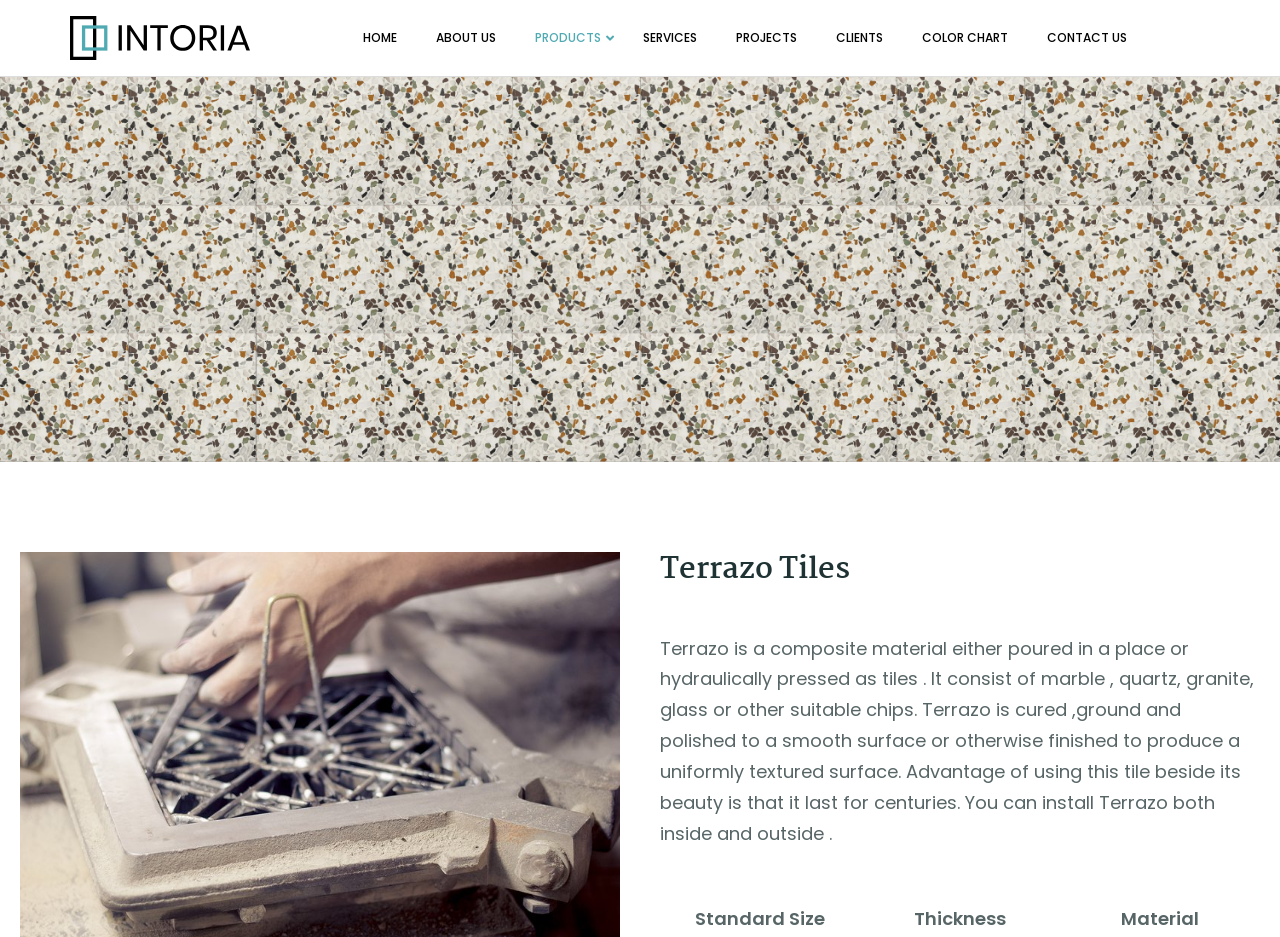What are the advantages of using Terrazo tiles?
Please look at the screenshot and answer using one word or phrase.

beauty and lasts for centuries